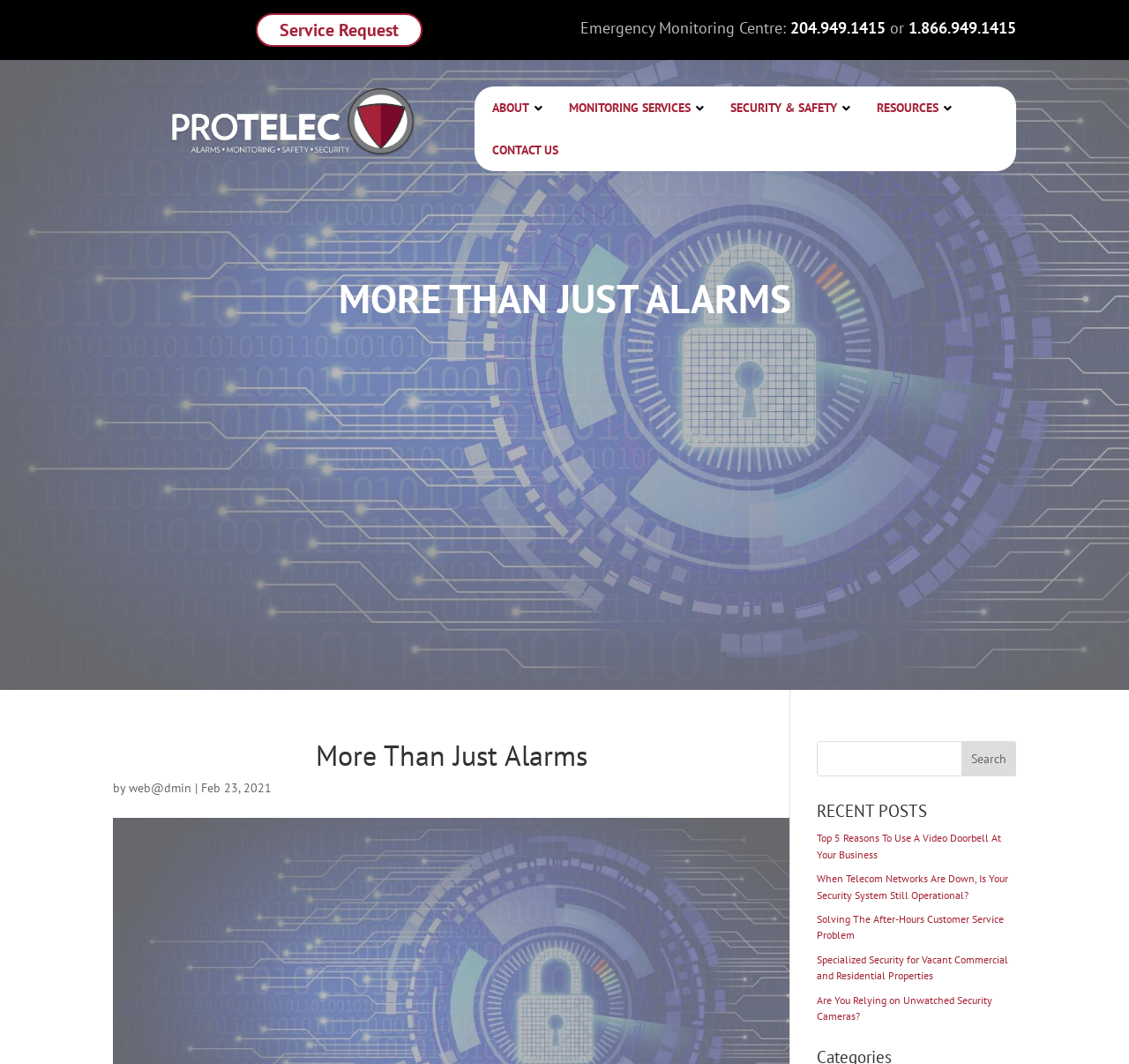Refer to the screenshot and give an in-depth answer to this question: What is the phone number to contact the Emergency Monitoring Centre?

I found the phone numbers by looking at the links on the webpage, specifically the ones next to the 'Emergency Monitoring Centre:' text.